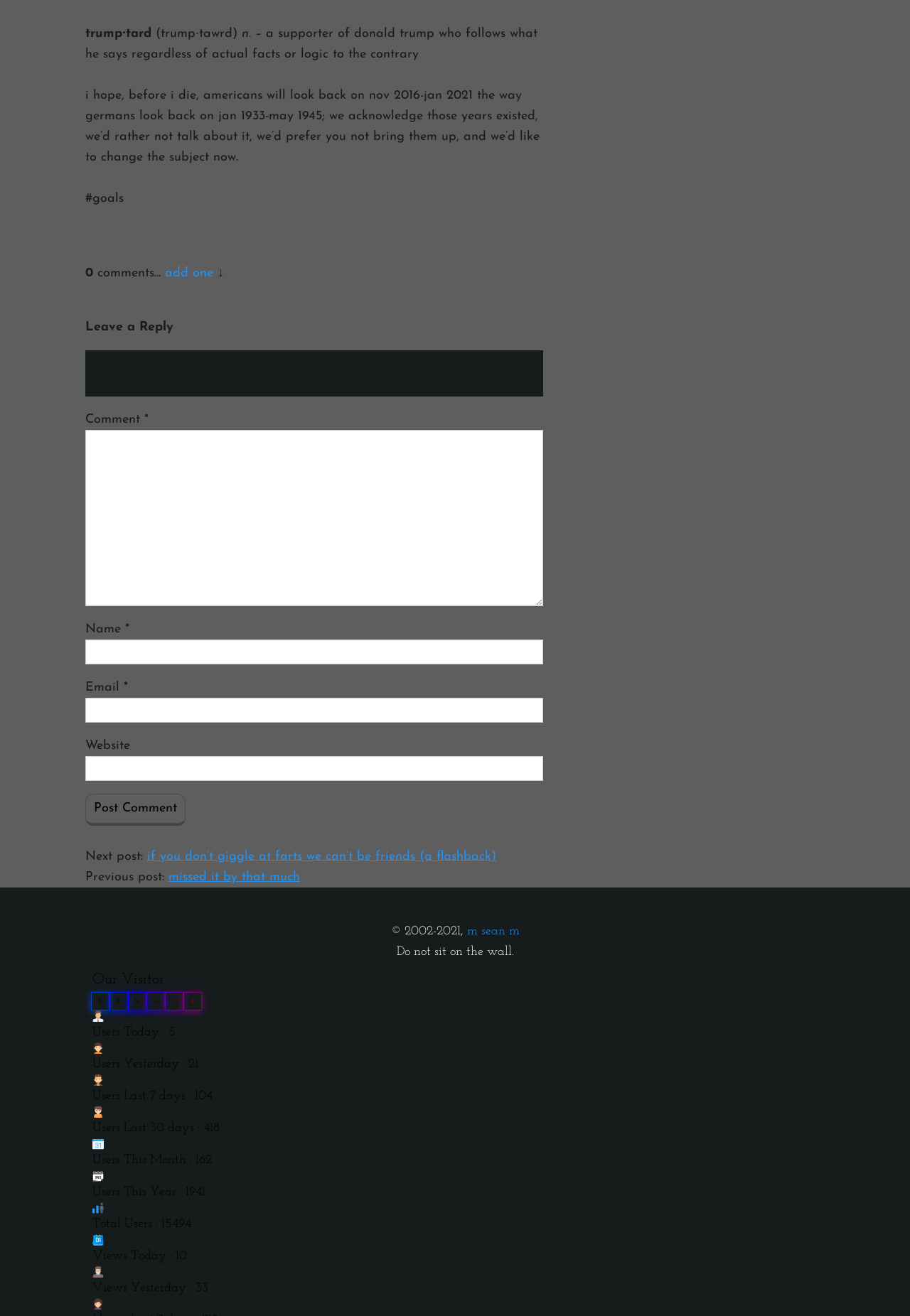How many users visited this website today?
Based on the image, provide a one-word or brief-phrase response.

5